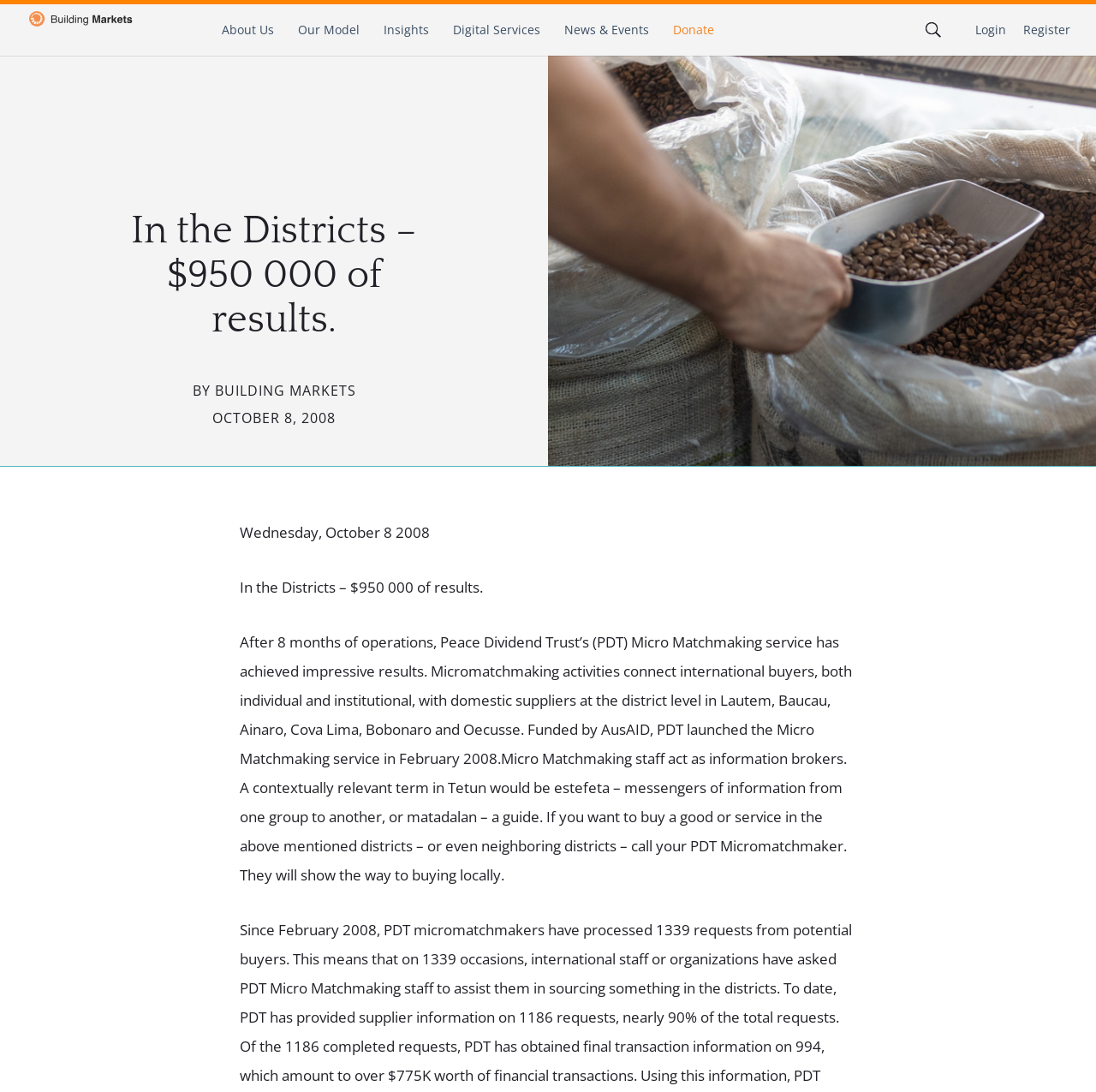Find and indicate the bounding box coordinates of the region you should select to follow the given instruction: "go to Building Markets".

[0.027, 0.016, 0.162, 0.033]